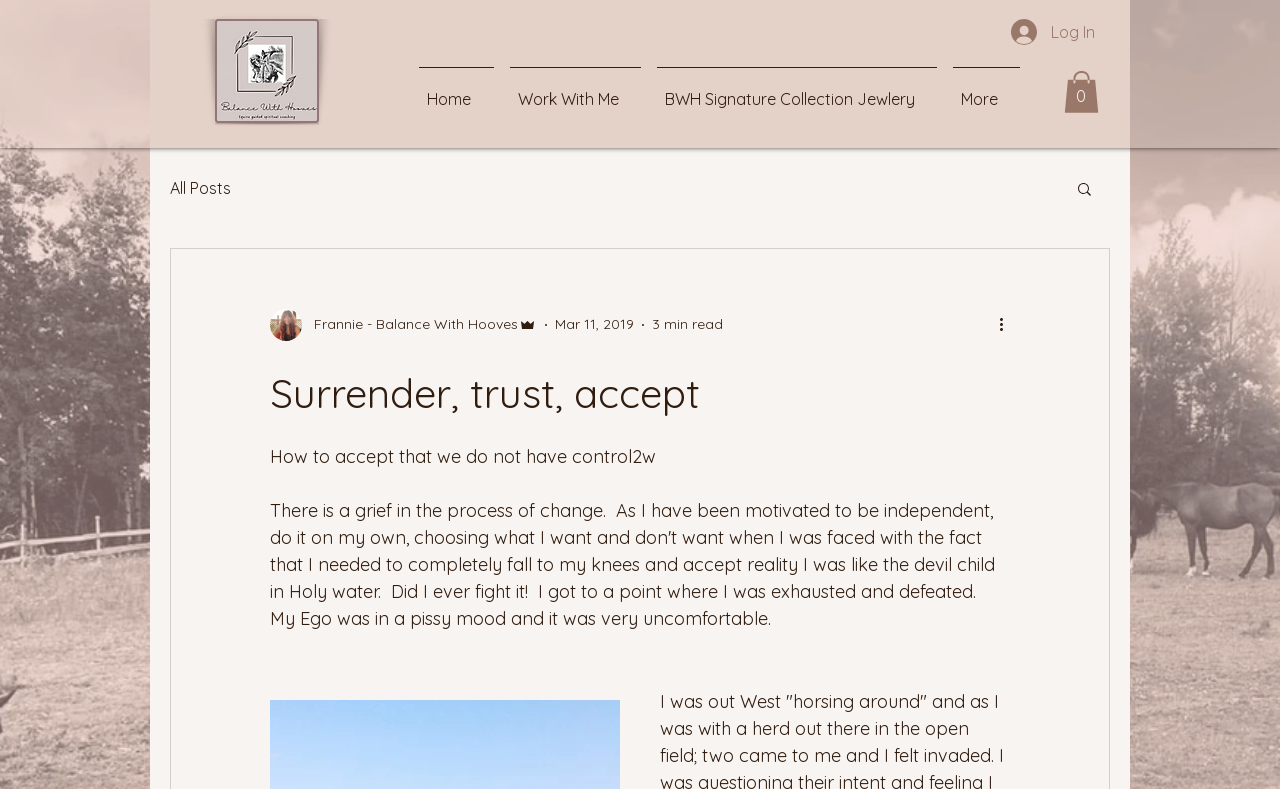Please determine the bounding box coordinates for the element with the description: "Frannie - Balance With Hooves".

[0.211, 0.391, 0.42, 0.432]